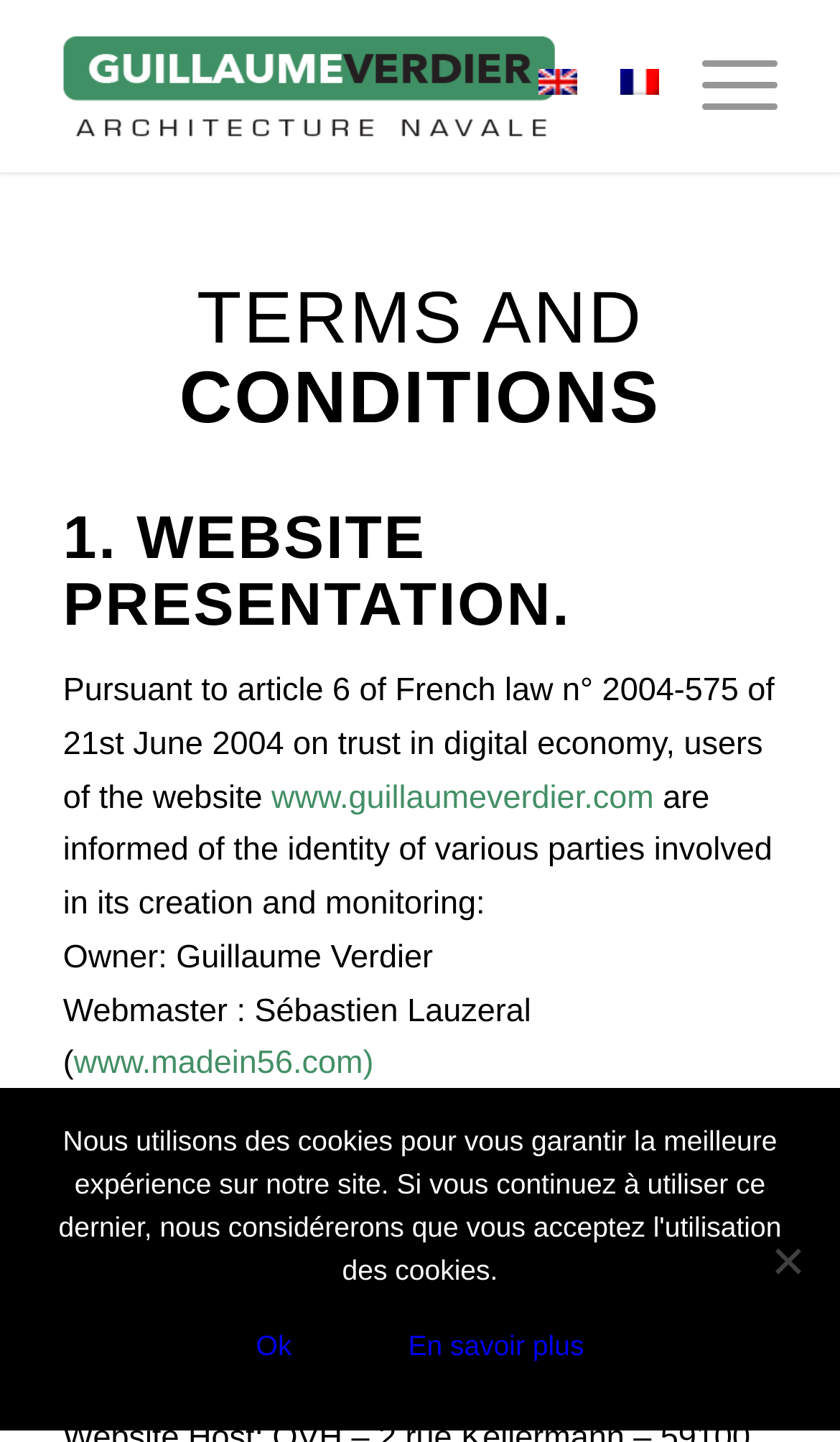What is the topic of the terms and conditions page?
Using the information from the image, answer the question thoroughly.

I determined this by looking at the heading '1. WEBSITE PRESENTATION.' on the page, which suggests that the page is discussing the presentation of the website.